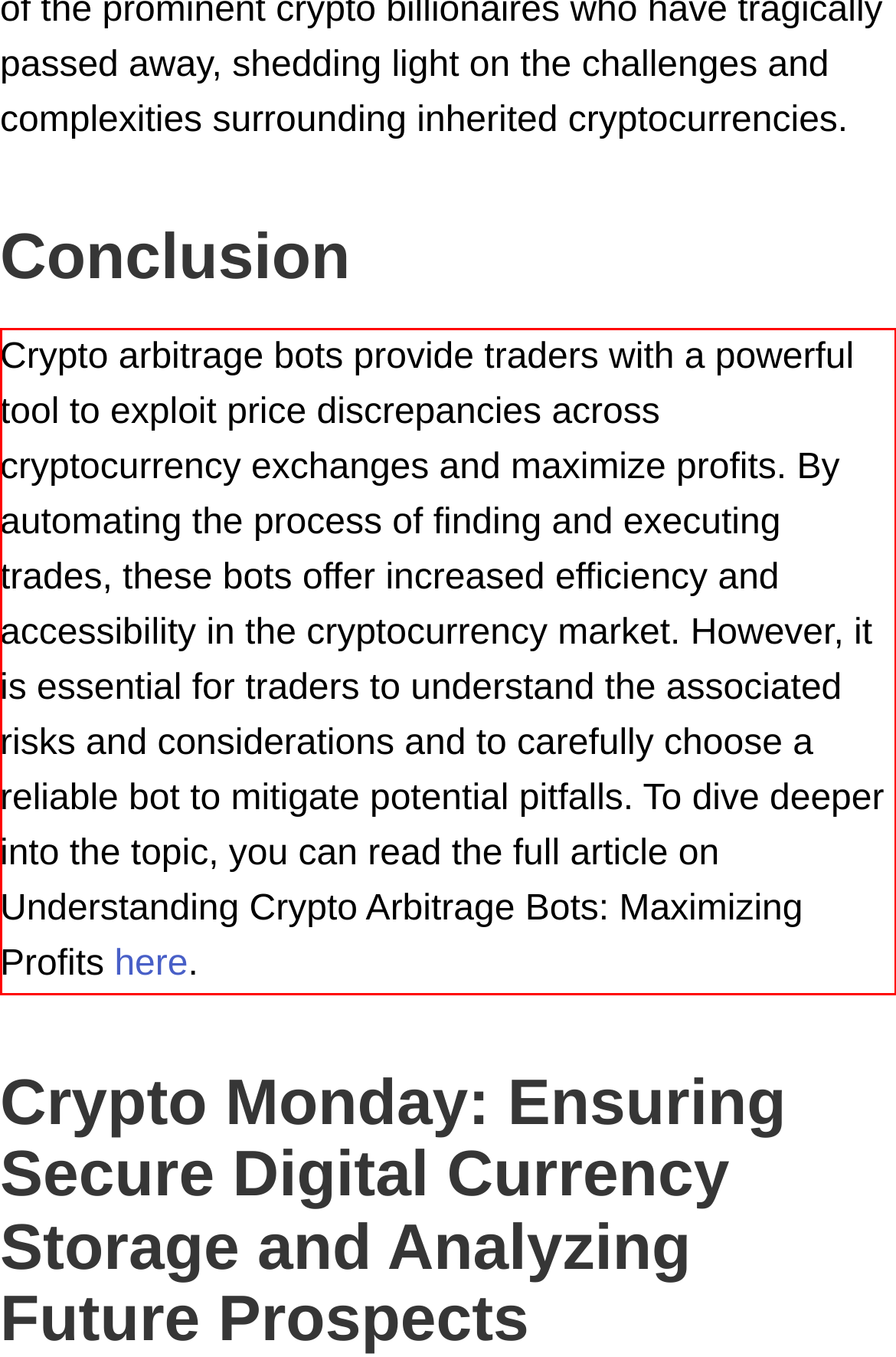Given a screenshot of a webpage containing a red bounding box, perform OCR on the text within this red bounding box and provide the text content.

Crypto arbitrage bots provide traders with a powerful tool to exploit price discrepancies across cryptocurrency exchanges and maximize profits. By automating the process of finding and executing trades, these bots offer increased efficiency and accessibility in the cryptocurrency market. However, it is essential for traders to understand the associated risks and considerations and to carefully choose a reliable bot to mitigate potential pitfalls. To dive deeper into the topic, you can read the full article on Understanding Crypto Arbitrage Bots: Maximizing Profits here.